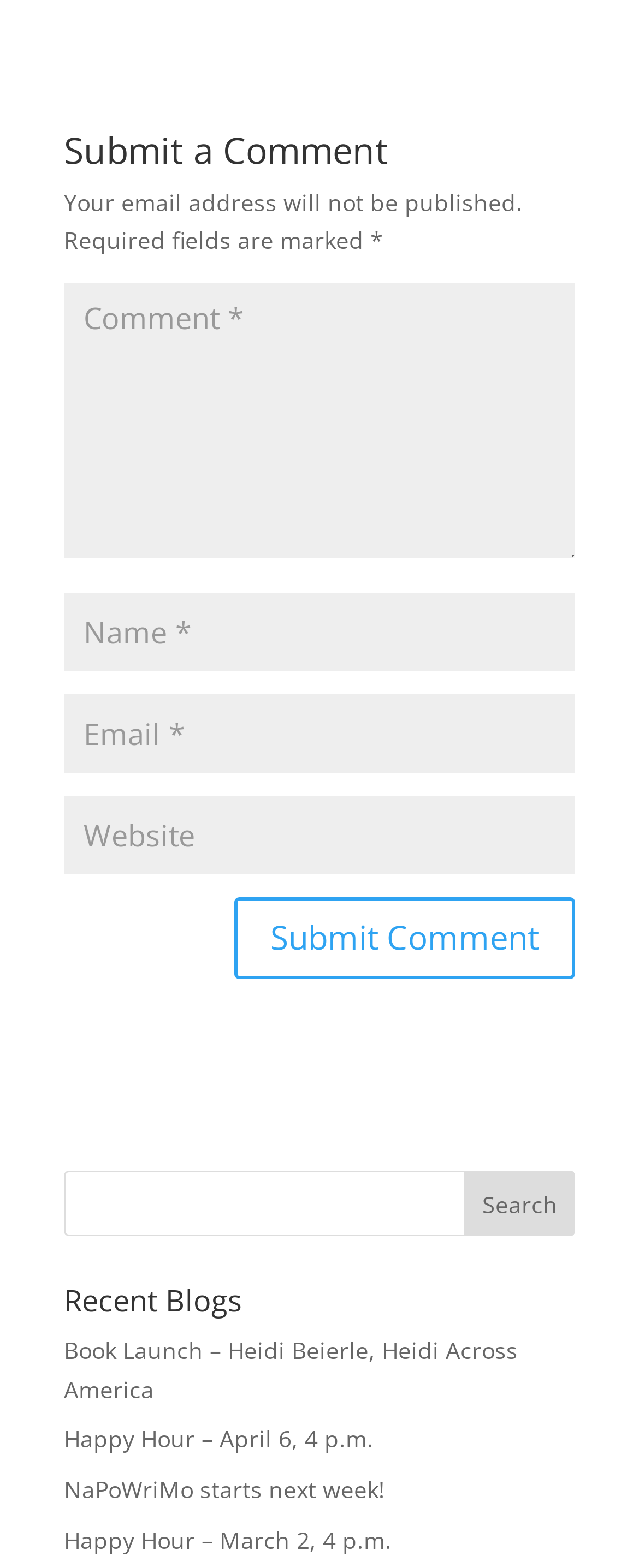Answer briefly with one word or phrase:
How many recent blog links are displayed?

4